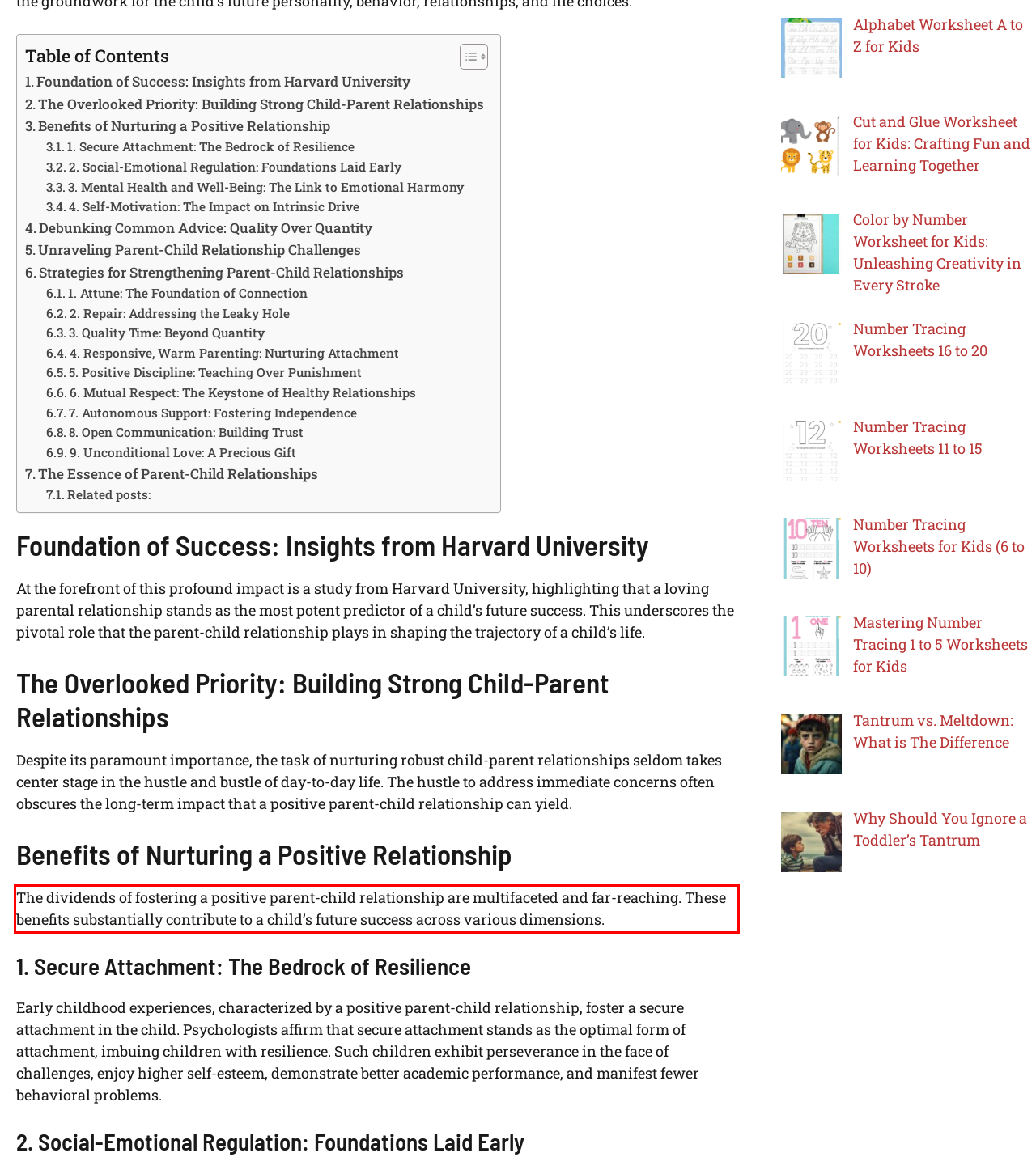You have a screenshot of a webpage with a red bounding box. Use OCR to generate the text contained within this red rectangle.

The dividends of fostering a positive parent-child relationship are multifaceted and far-reaching. These benefits substantially contribute to a child’s future success across various dimensions.